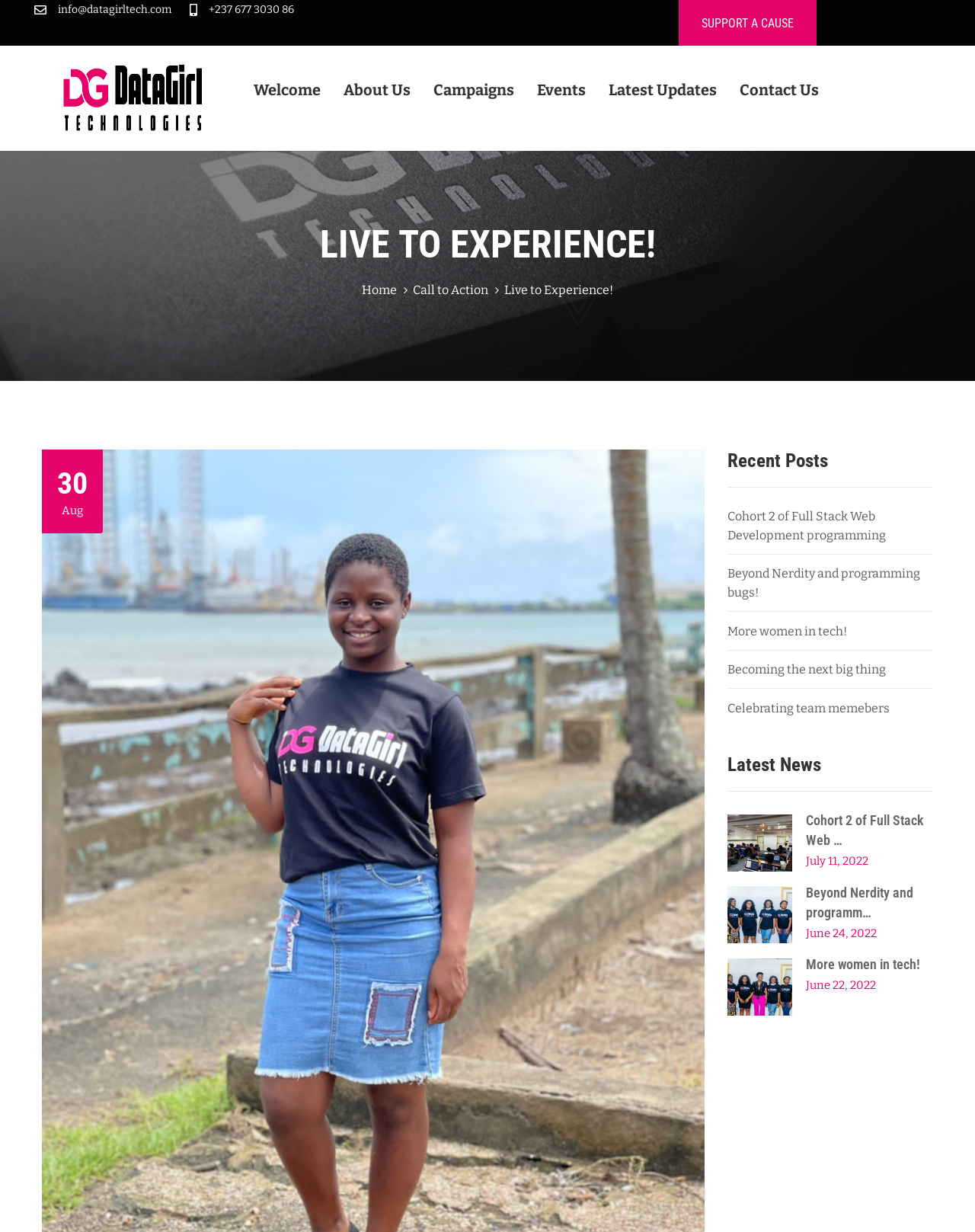Identify the bounding box for the UI element described as: "More women in tech!". Ensure the coordinates are four float numbers between 0 and 1, formatted as [left, top, right, bottom].

[0.827, 0.778, 0.944, 0.789]